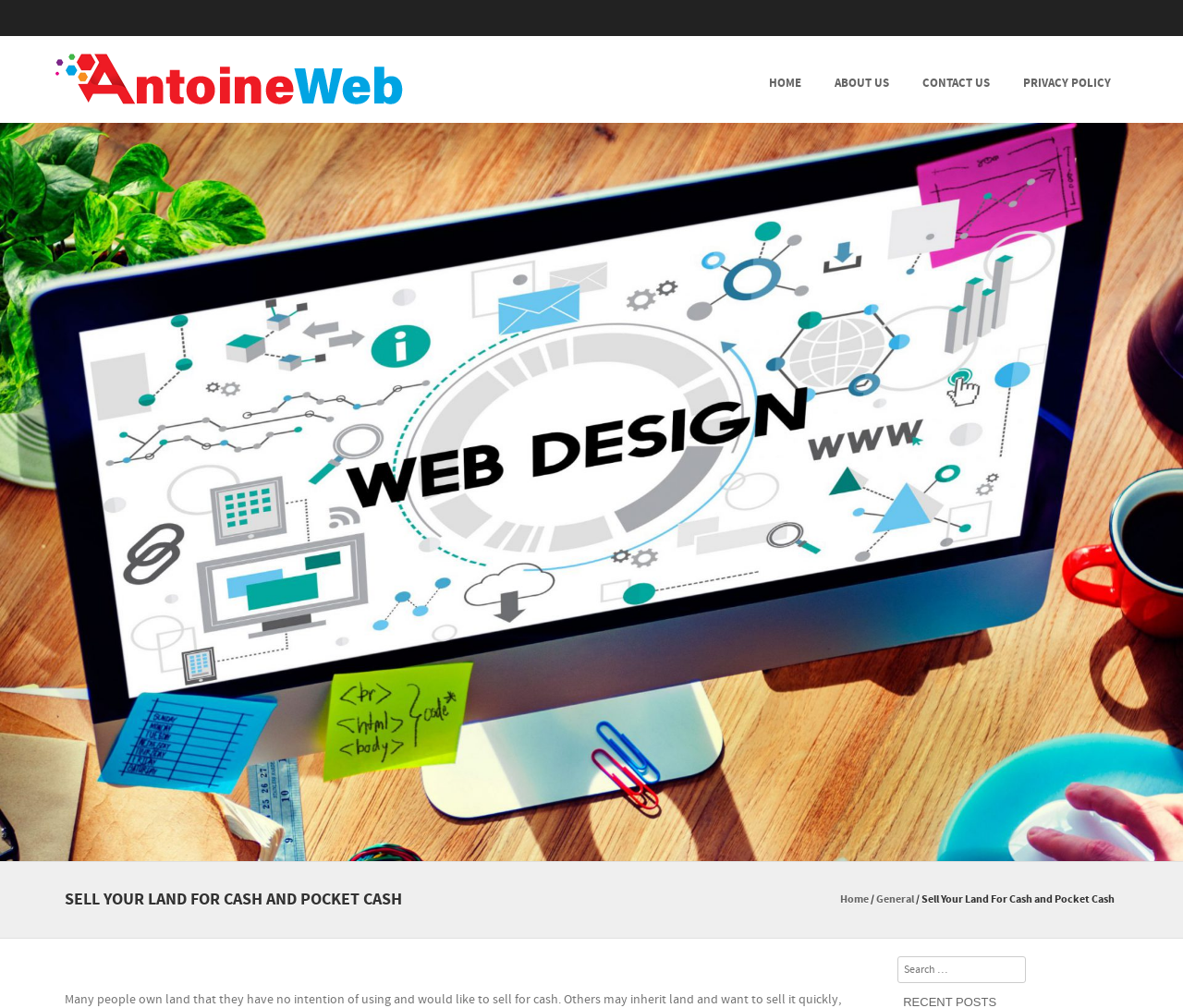Is the search bar required?
Please answer using one word or phrase, based on the screenshot.

No